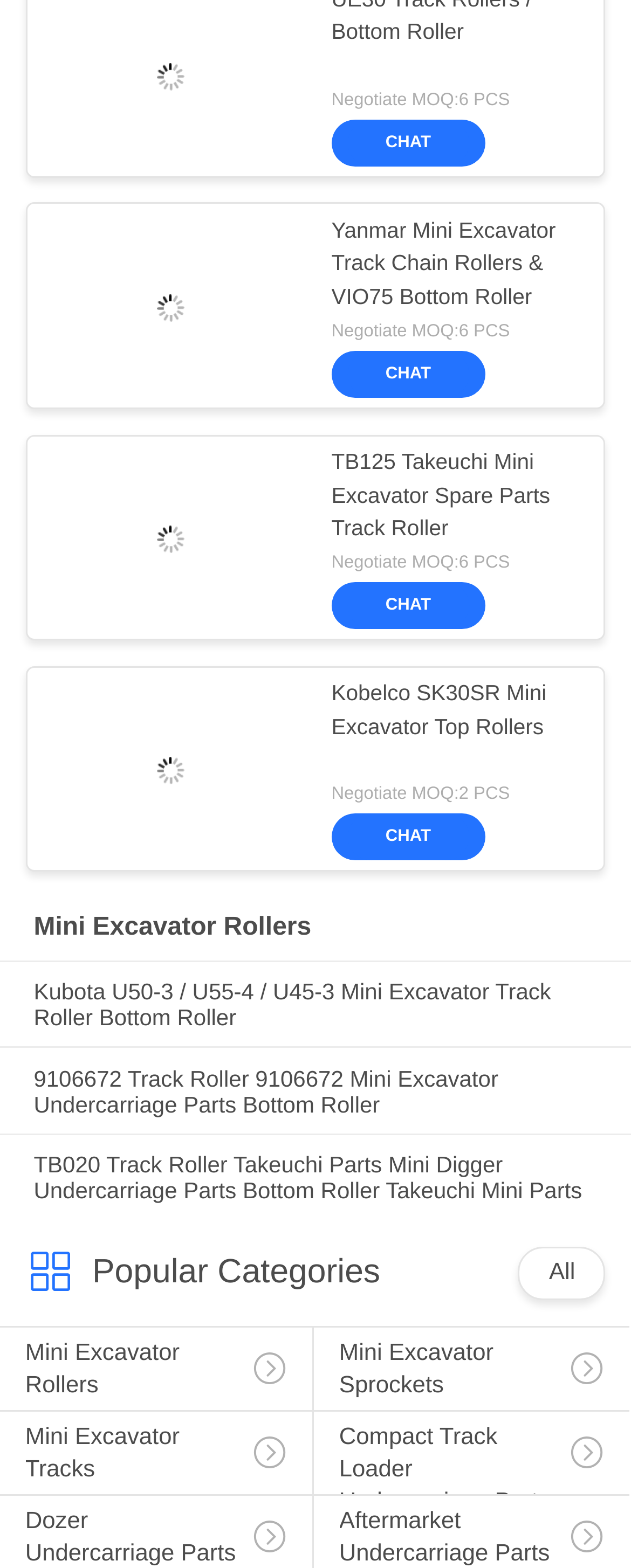Can you pinpoint the bounding box coordinates for the clickable element required for this instruction: "Chat with the seller"? The coordinates should be four float numbers between 0 and 1, i.e., [left, top, right, bottom].

[0.576, 0.233, 0.717, 0.244]